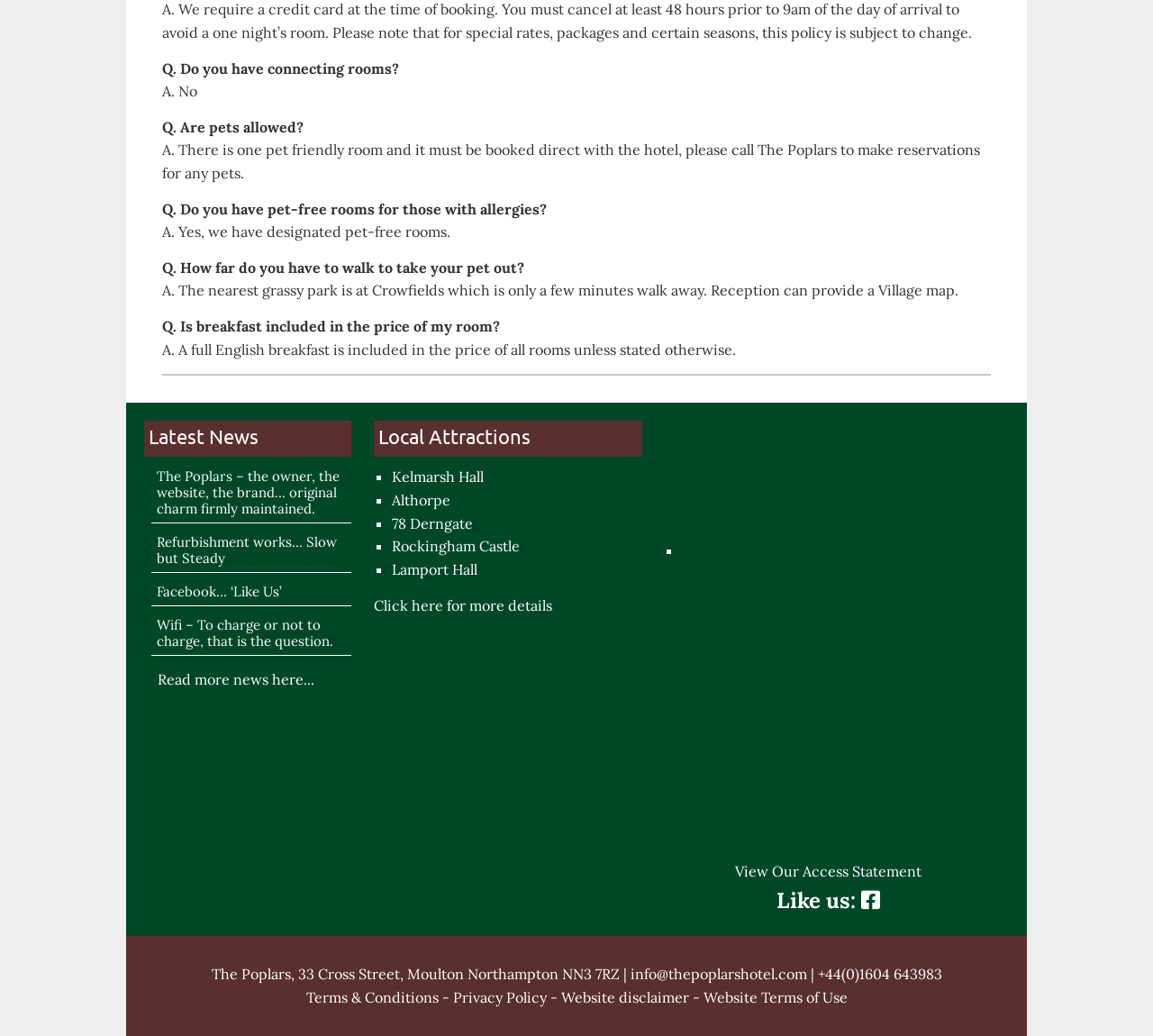From the image, can you give a detailed response to the question below:
What is the name of the hotel?

The hotel's name is mentioned throughout the webpage, including in the heading 'The Poplars – the owner, the website, the brand… original charm firmly maintained' and in the contact information at the bottom of the page.